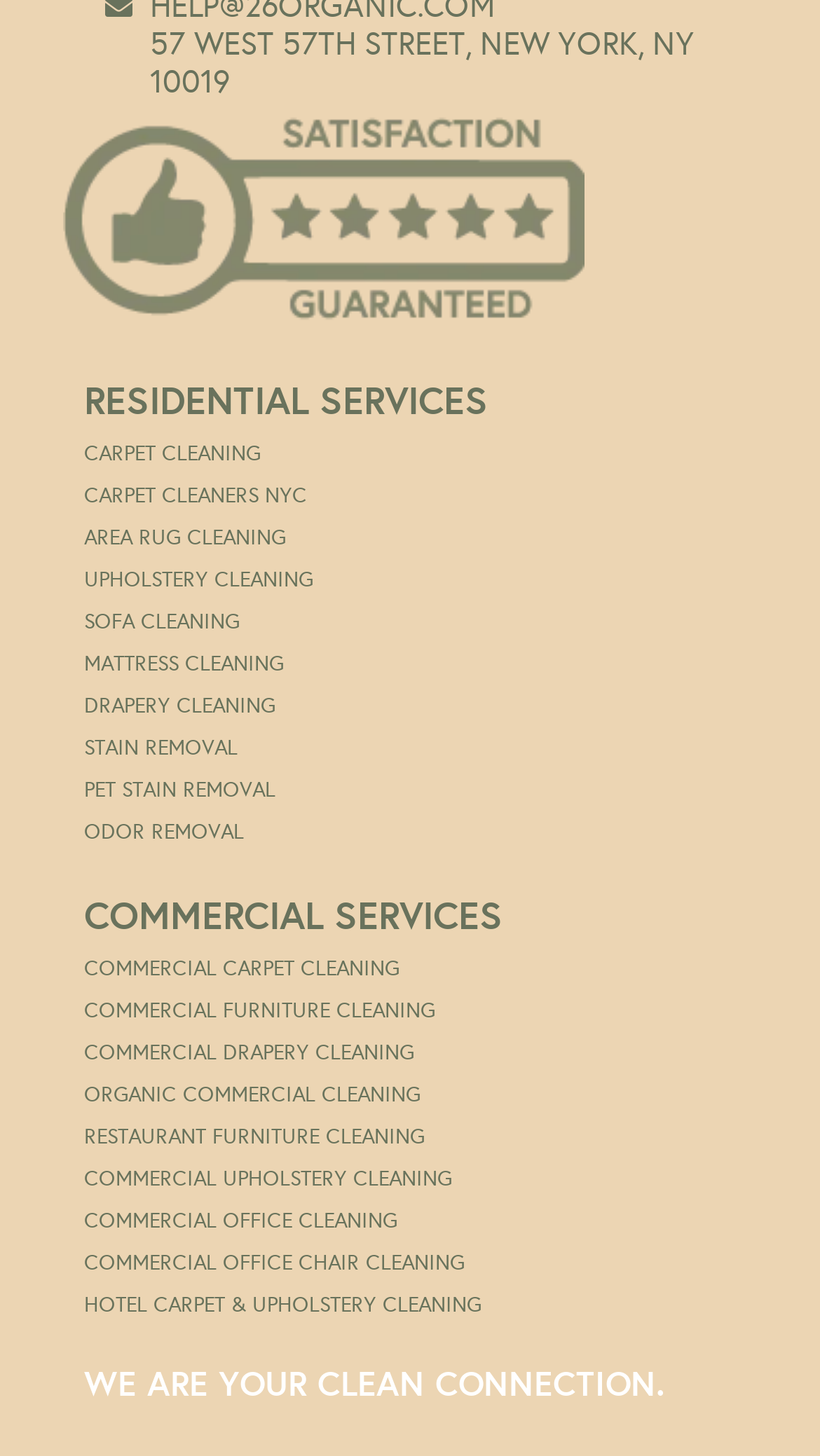Pinpoint the bounding box coordinates of the clickable element needed to complete the instruction: "Explore COMMERCIAL OFFICE CLEANING". The coordinates should be provided as four float numbers between 0 and 1: [left, top, right, bottom].

[0.103, 0.83, 0.485, 0.847]